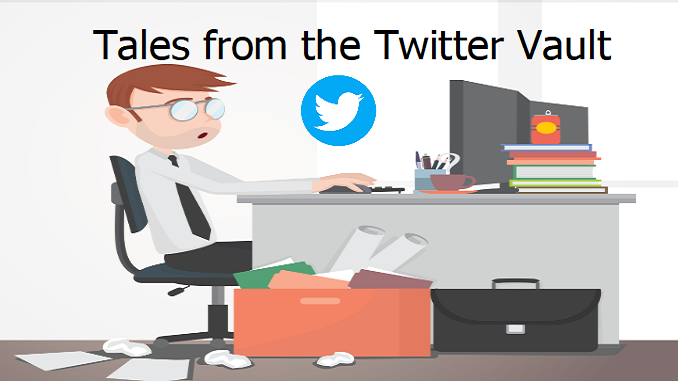What is written above the character?
Give a single word or phrase answer based on the content of the image.

Tales from the Twitter Vault